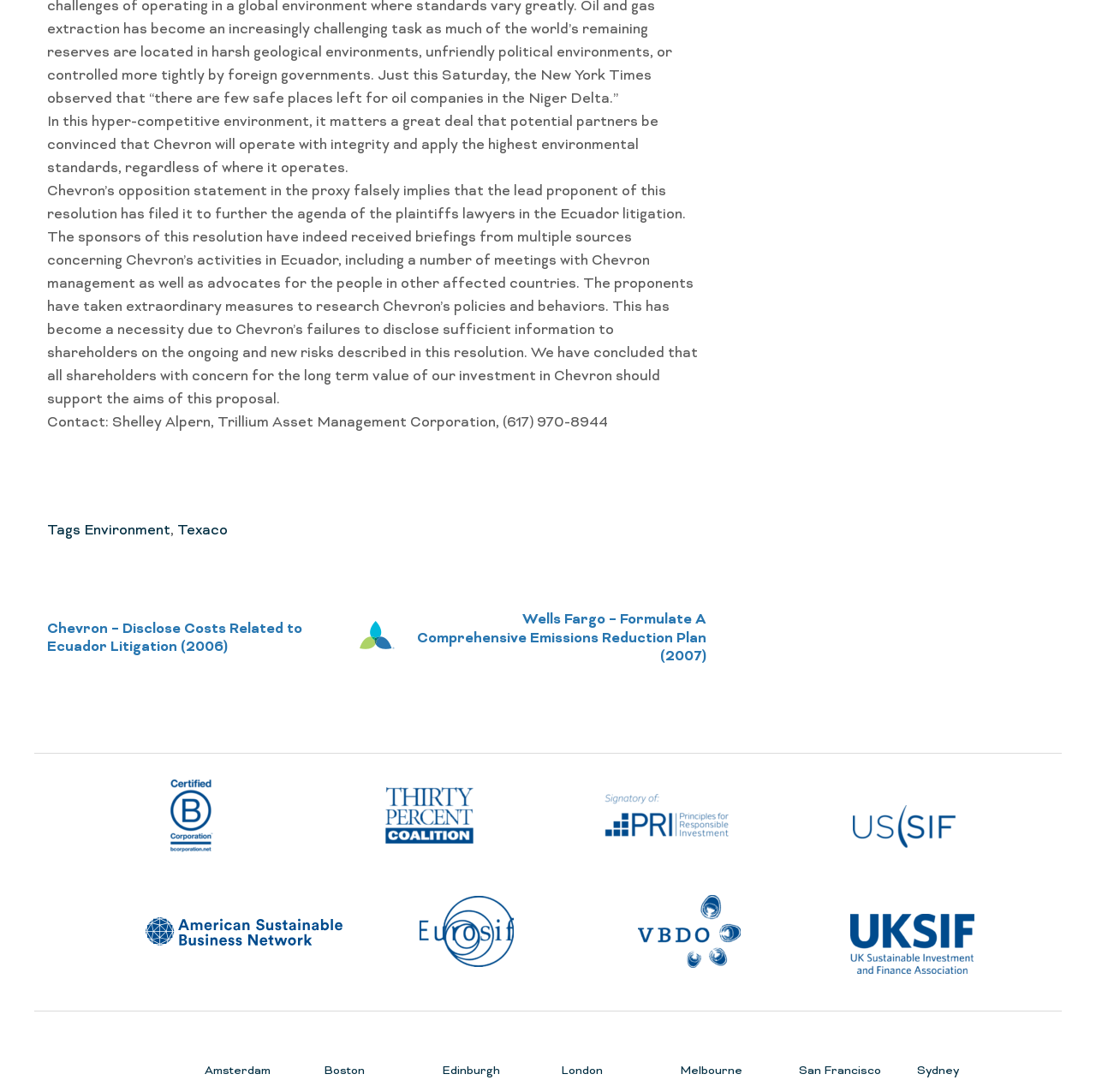Determine the bounding box coordinates for the clickable element to execute this instruction: "Click on the link 'Environment'". Provide the coordinates as four float numbers between 0 and 1, i.e., [left, top, right, bottom].

[0.077, 0.478, 0.155, 0.494]